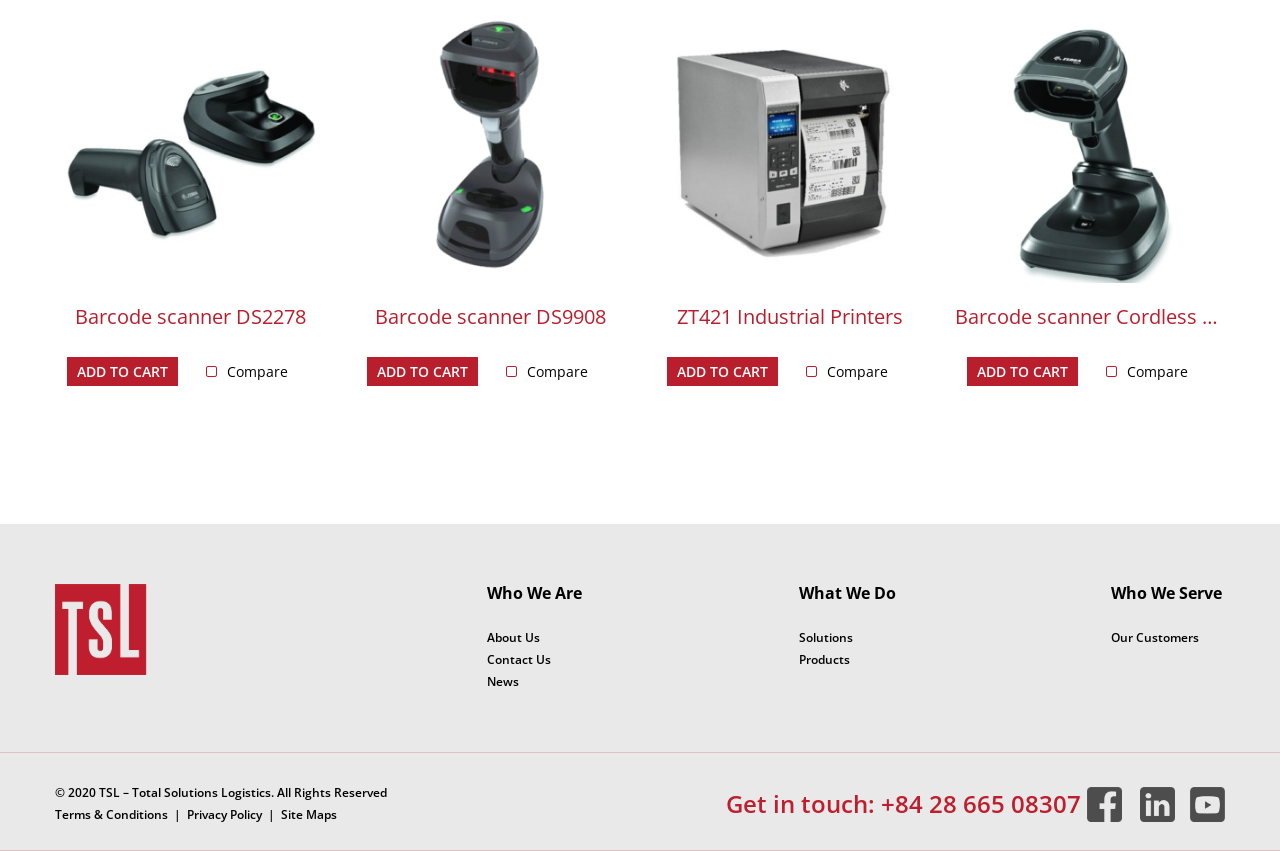What is the company name mentioned in the footer?
We need a detailed and meticulous answer to the question.

I found the company name by looking at the footer section of the webpage. The company name is mentioned in the copyright text '© 2020 TSL – Total Solutions Logistics. All Rights Reserved'.